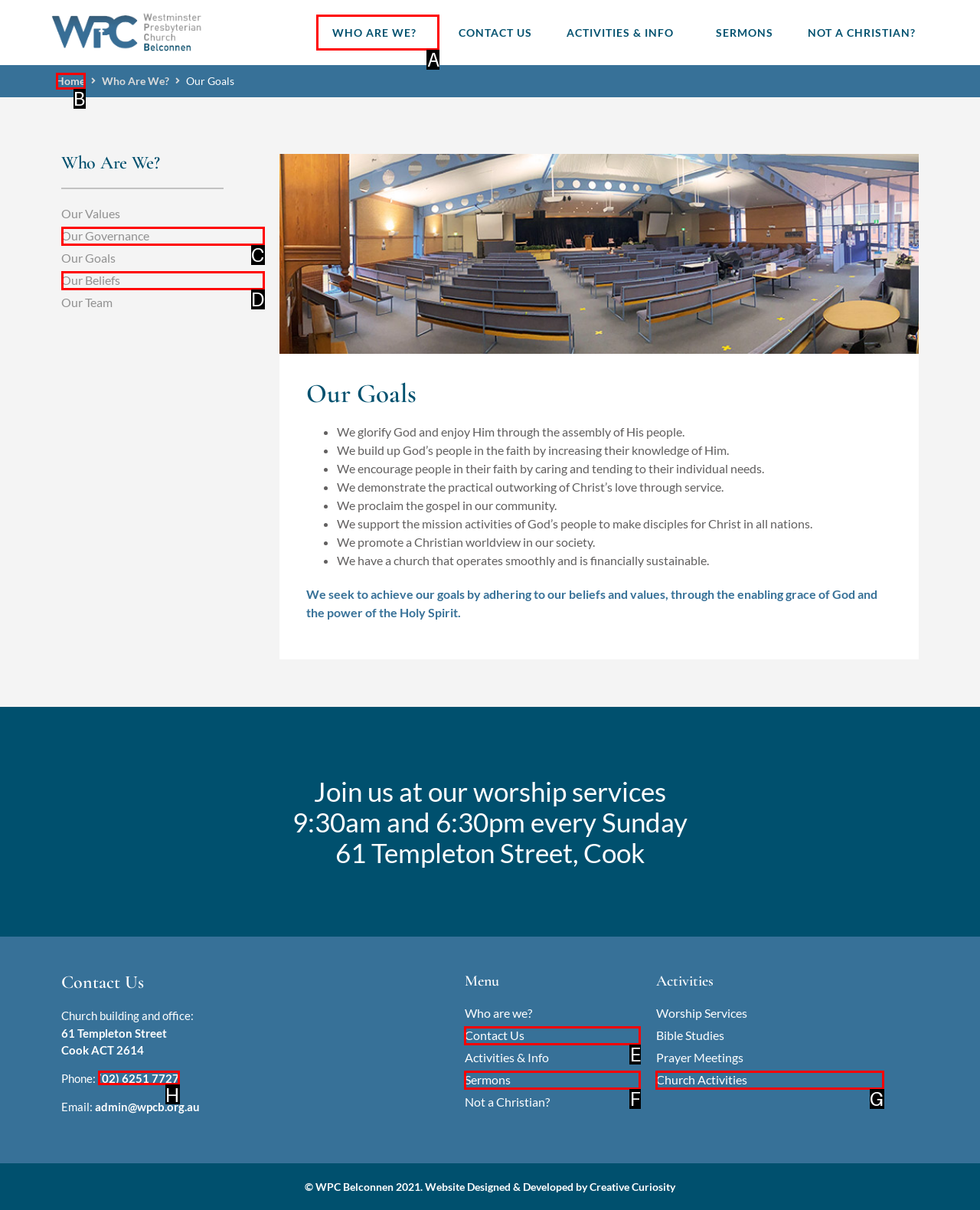Determine which option matches the element description: Sermons
Reply with the letter of the appropriate option from the options provided.

F